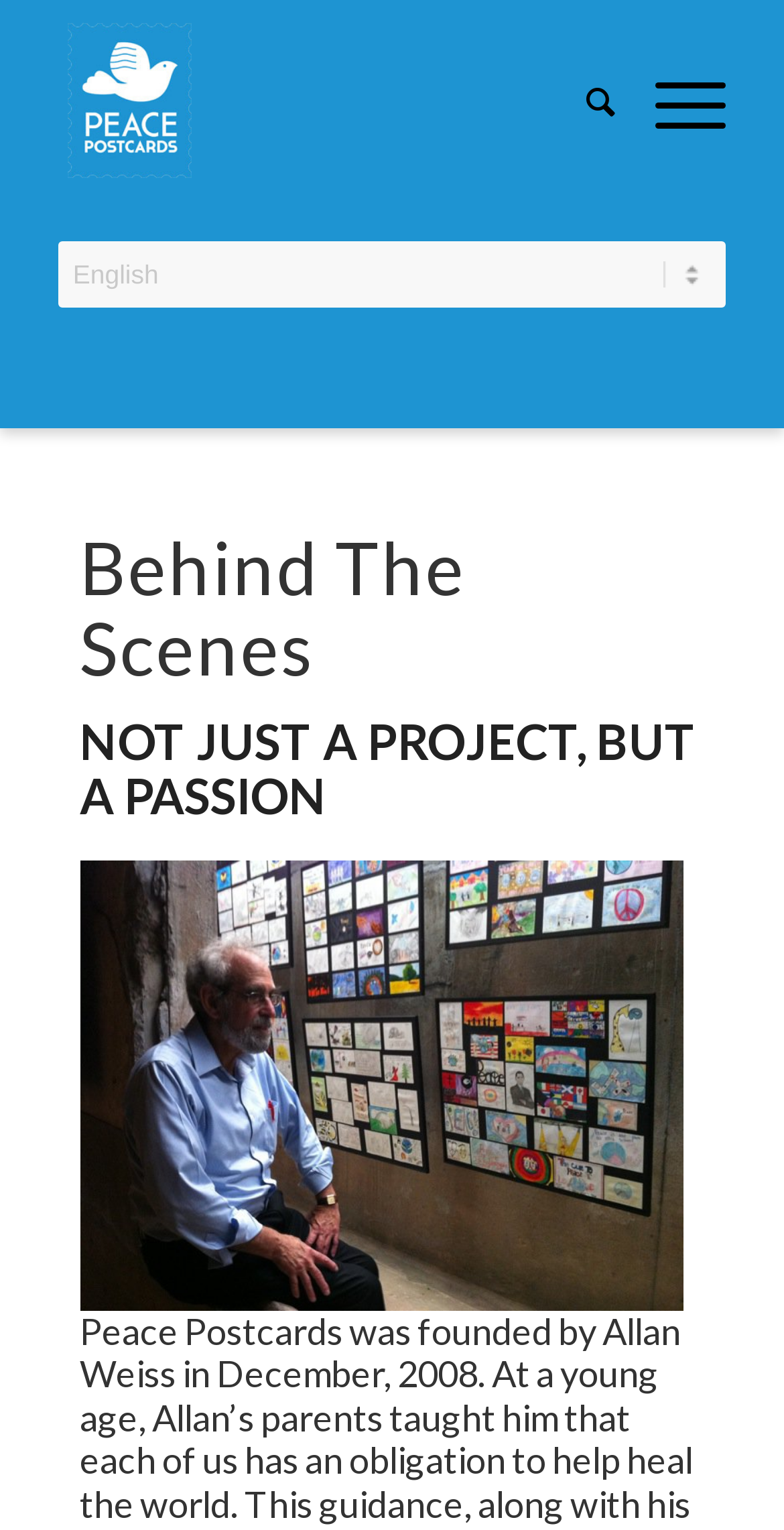Provide the bounding box coordinates for the UI element that is described as: "aria-label="peace-postcards-logo" title="peace-postcards-logo"".

[0.075, 0.013, 0.755, 0.118]